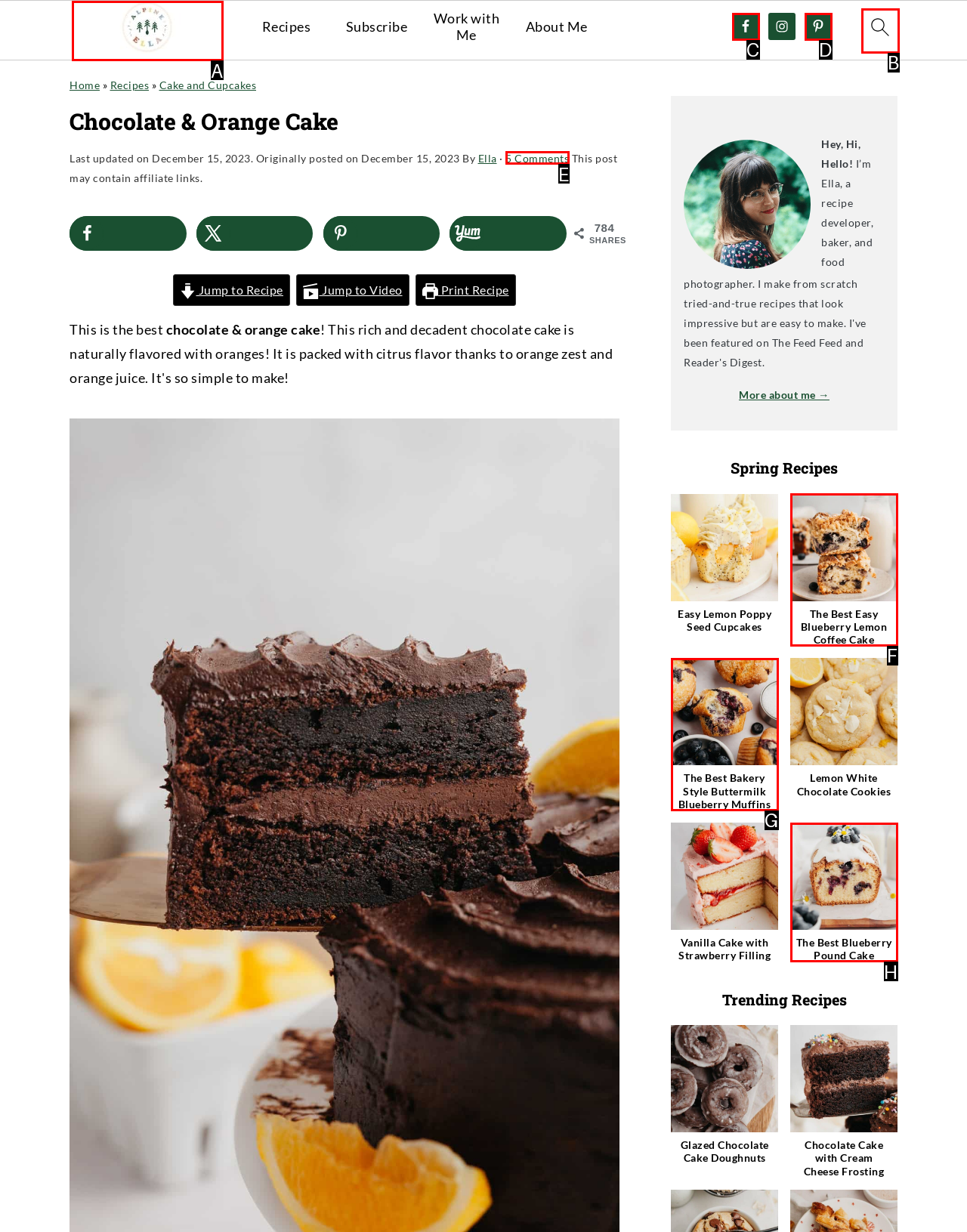Identify the correct letter of the UI element to click for this task: search
Respond with the letter from the listed options.

B